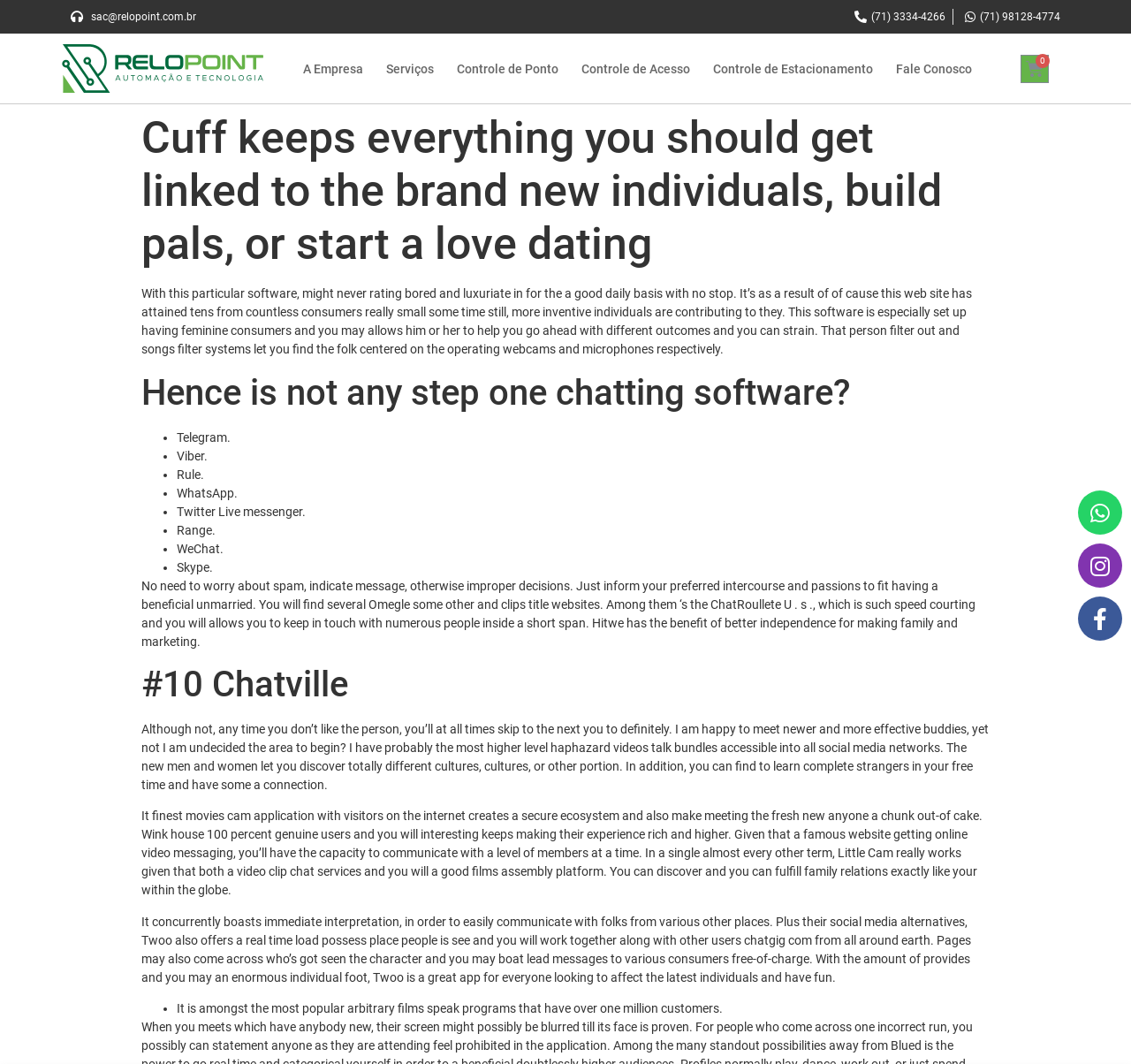What is the phone number of ReloPoint?
Could you answer the question in a detailed manner, providing as much information as possible?

I found the phone number by looking at the static text element with the content '(71) 3334-4266' which is located at the top of the webpage.